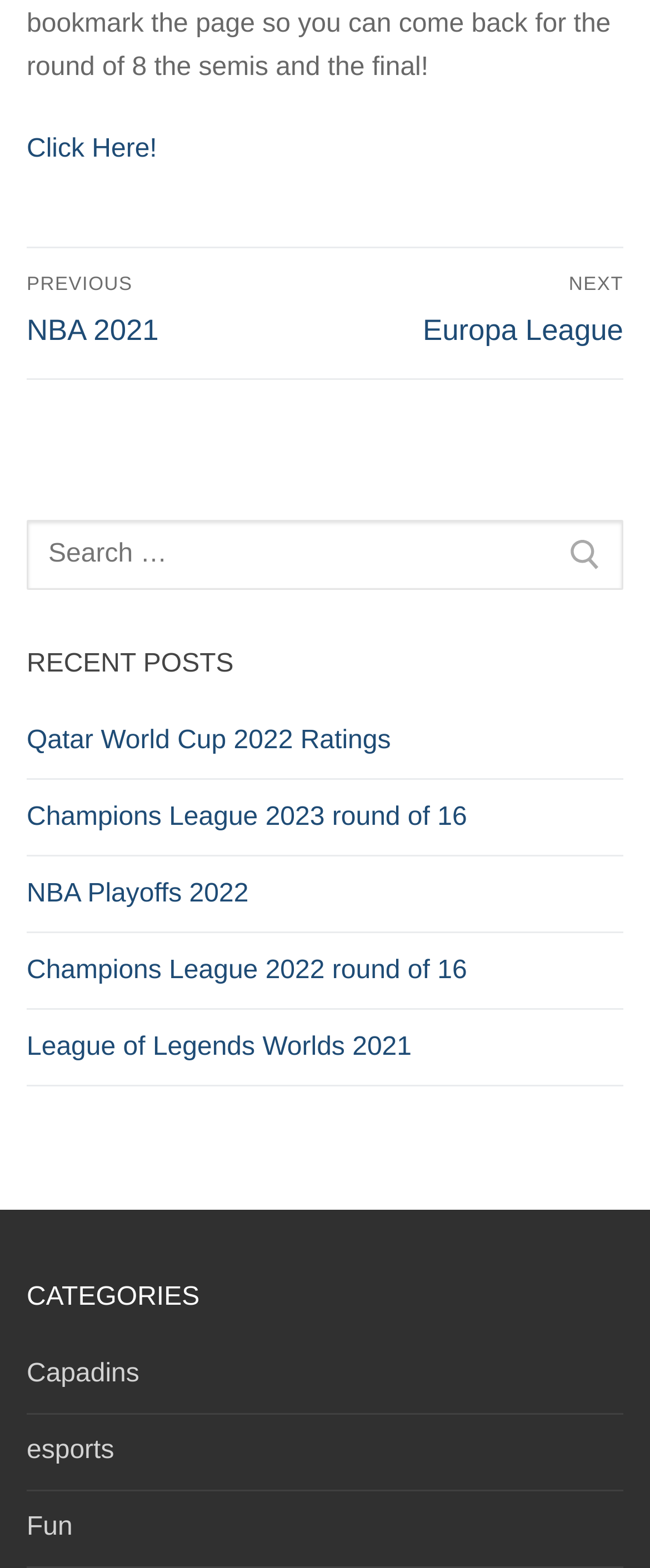How many recent posts are listed?
Provide an in-depth and detailed explanation in response to the question.

I counted the number of links under the 'RECENT POSTS' heading, which are 'Qatar World Cup 2022 Ratings', 'Champions League 2023 round of 16', 'NBA Playoffs 2022', 'Champions League 2022 round of 16', and 'League of Legends Worlds 2021', so there are 5 recent posts listed.